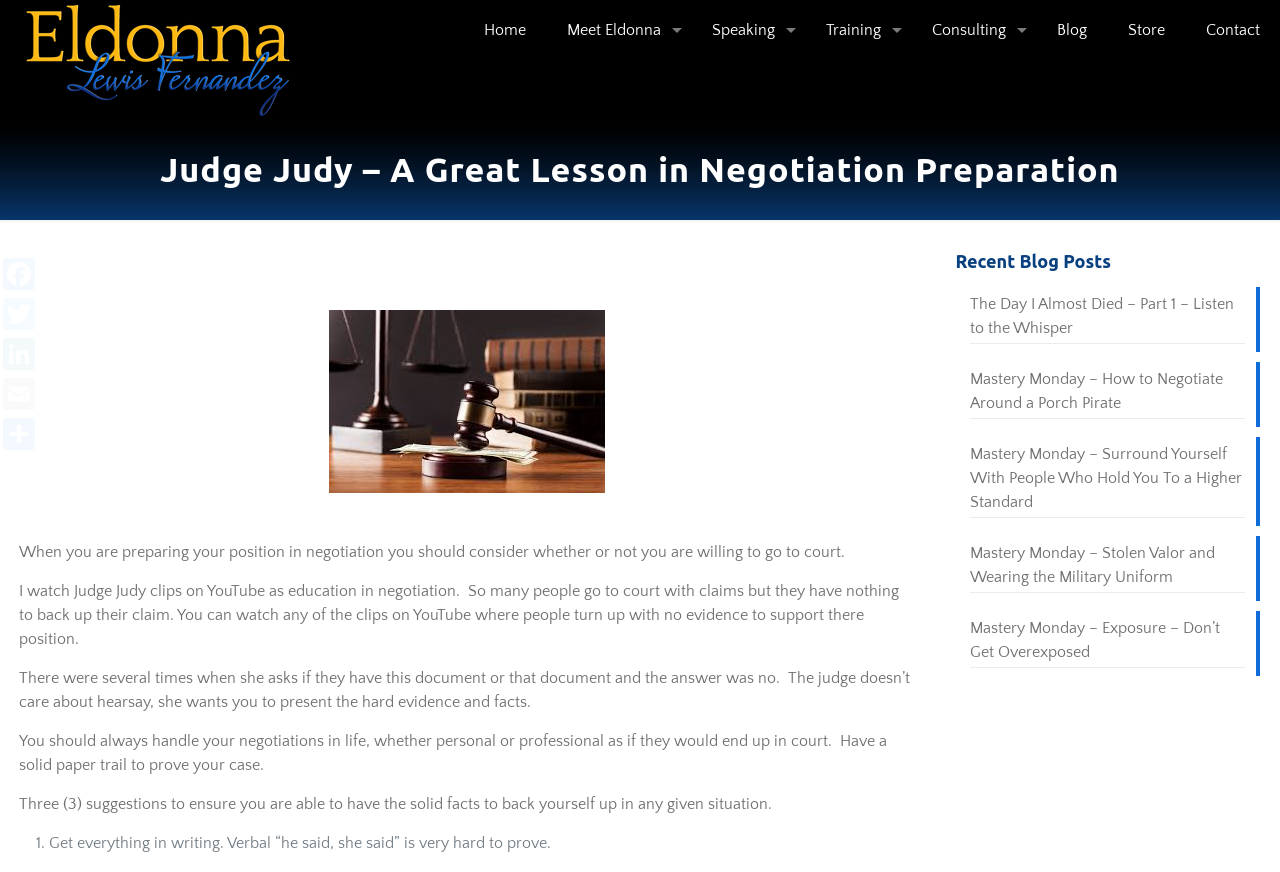How many suggestions are provided to ensure solid facts in negotiation?
Respond to the question with a well-detailed and thorough answer.

The blog post provides three suggestions to ensure solid facts in negotiation, which is mentioned in the text 'Three (3) suggestions to ensure you are able to have the solid facts to back yourself up in any given situation'.